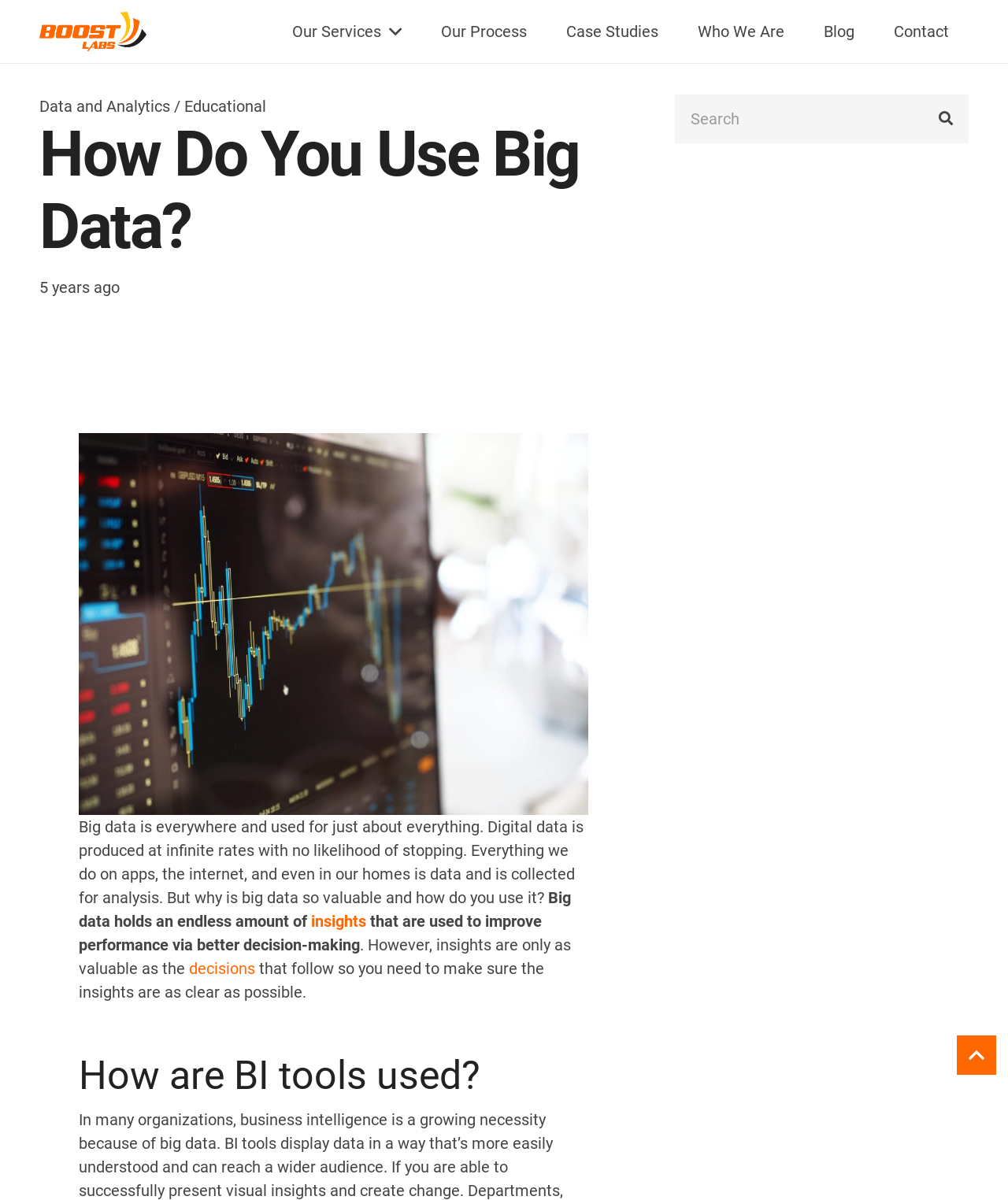Summarize the webpage in an elaborate manner.

This webpage is about the use of big data, specifically how it is utilized and its value. At the top, there are seven navigation links: "Our Services", "Our Process", "Case Studies", "Who We Are", "Blog", "Contact", and a dropdown menu with "Data and Analytics" and "Educational" options. 

Below the navigation links, there is a heading that reads "How Do You Use Big Data?" followed by a timestamp indicating when the article was published. 

On the left side of the page, there is an image of the stock market. To the right of the image, there is a block of text that explains the concept of big data, its value, and how it is used to improve performance through better decision-making. The text includes two links, "insights" and "decisions", which are highlighted as important concepts.

Further down the page, there is a heading that asks "How are BI tools used?" 

At the top right corner of the page, there is a search bar with a "Search" button next to it. Finally, at the very bottom of the page, there is a "Back to top" link.